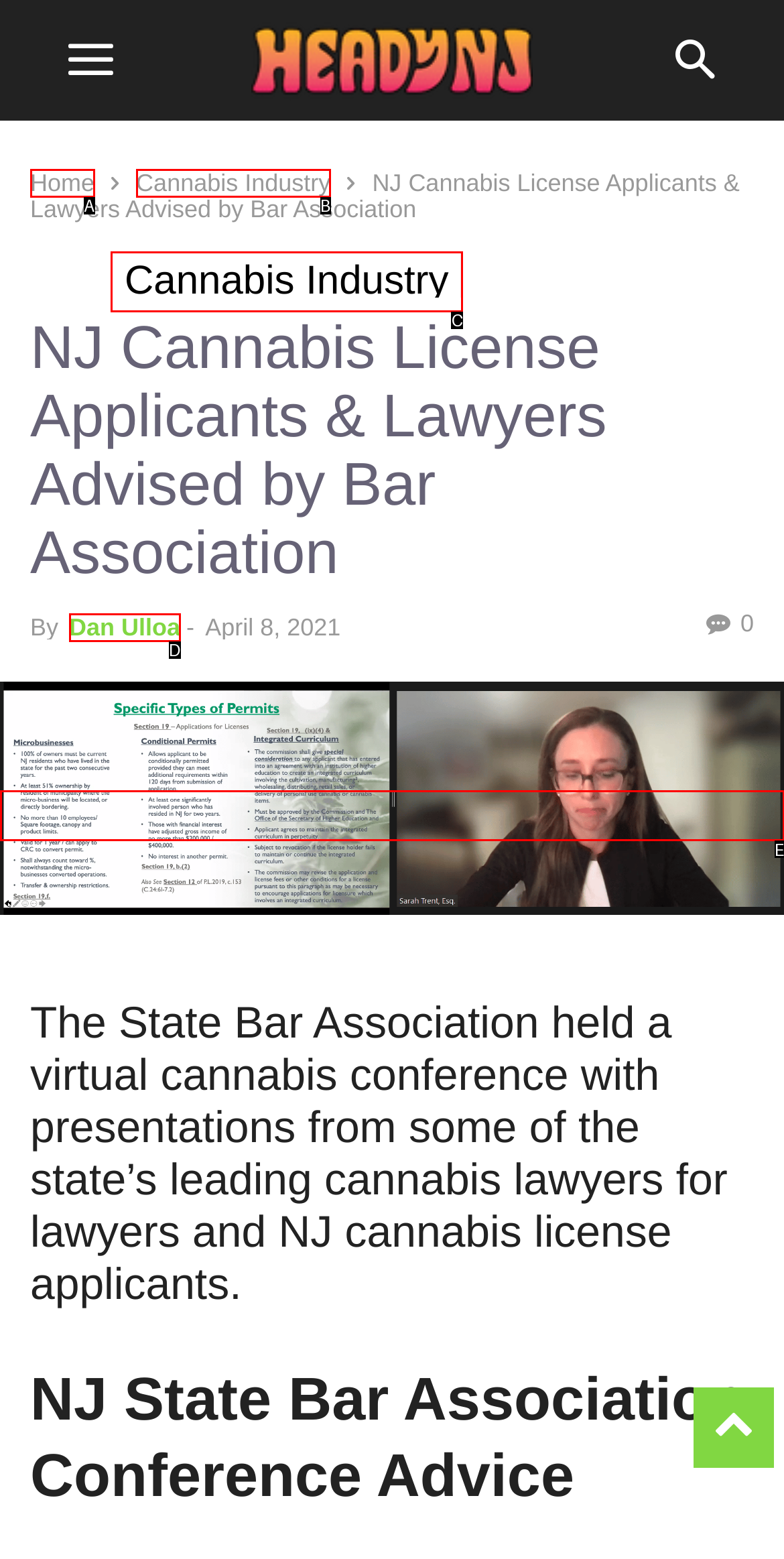Determine which UI element matches this description: Cannabis Industry
Reply with the appropriate option's letter.

B